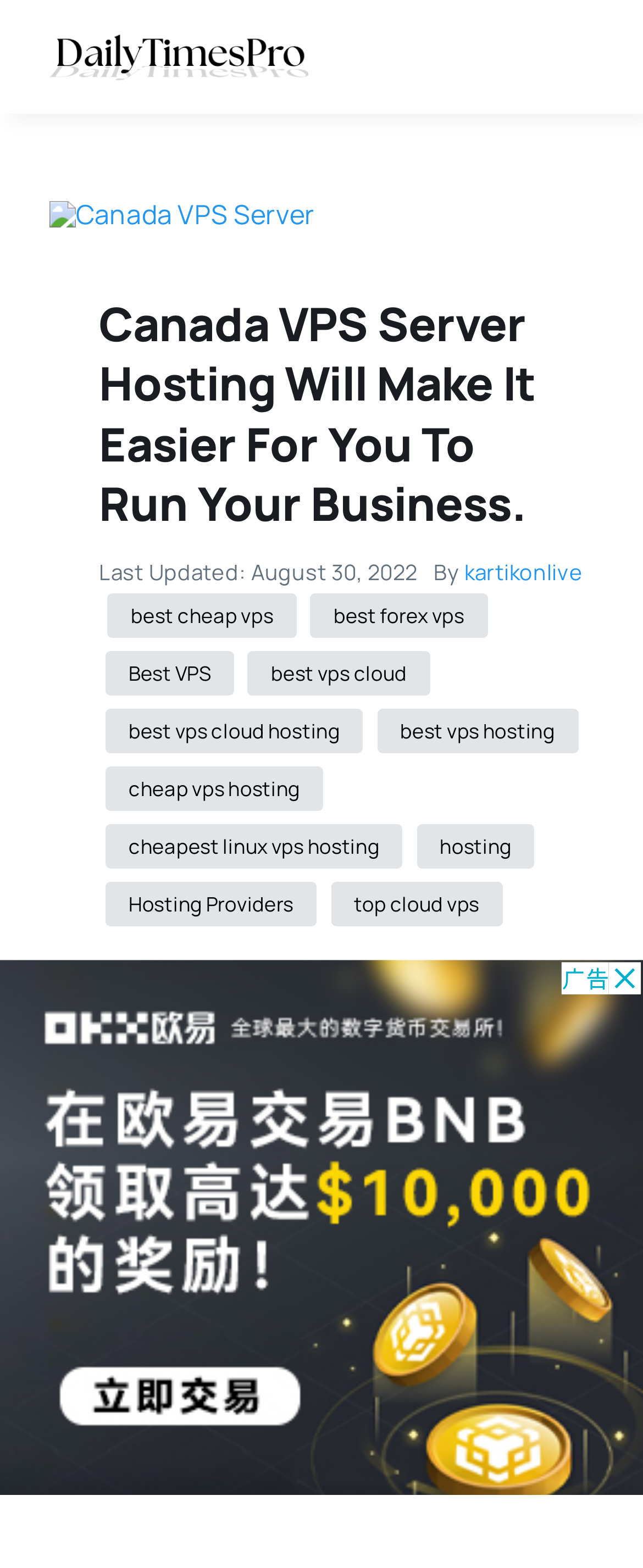Who is the author of the latest article?
Please give a detailed and elaborate answer to the question based on the image.

The author of the latest article is kartikonlive, which is mentioned in the text 'By kartikonlive' along with the last updated date 'August 30, 2022'.